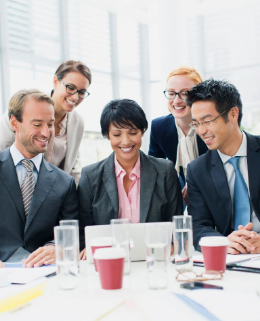Please analyze the image and give a detailed answer to the question:
How many women are in the team?

I looked at the team composition and counted the number of women, which is two, alongside three men, making a diverse team of five professionals.